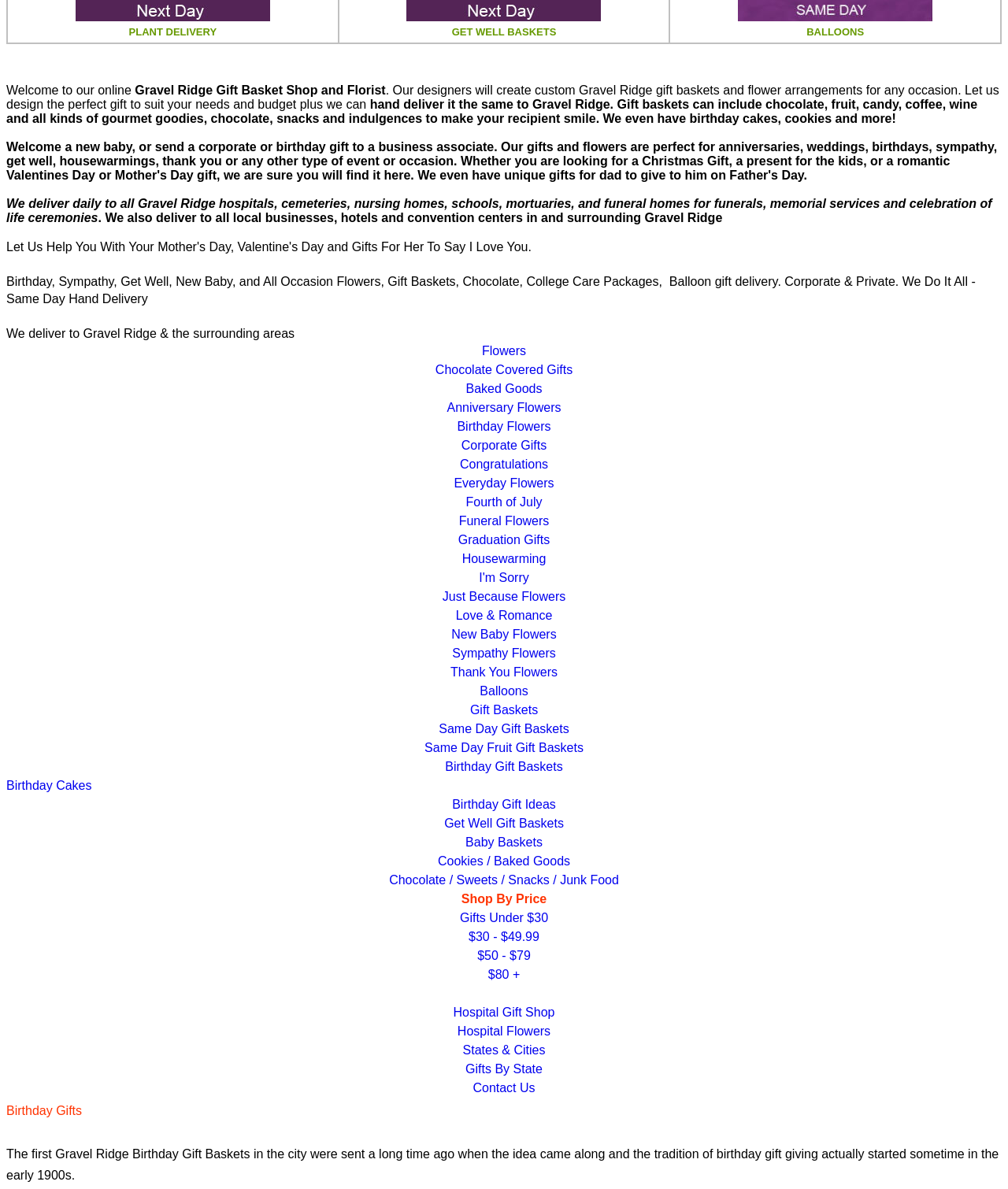Do they deliver to hospitals? From the image, respond with a single word or brief phrase.

Yes